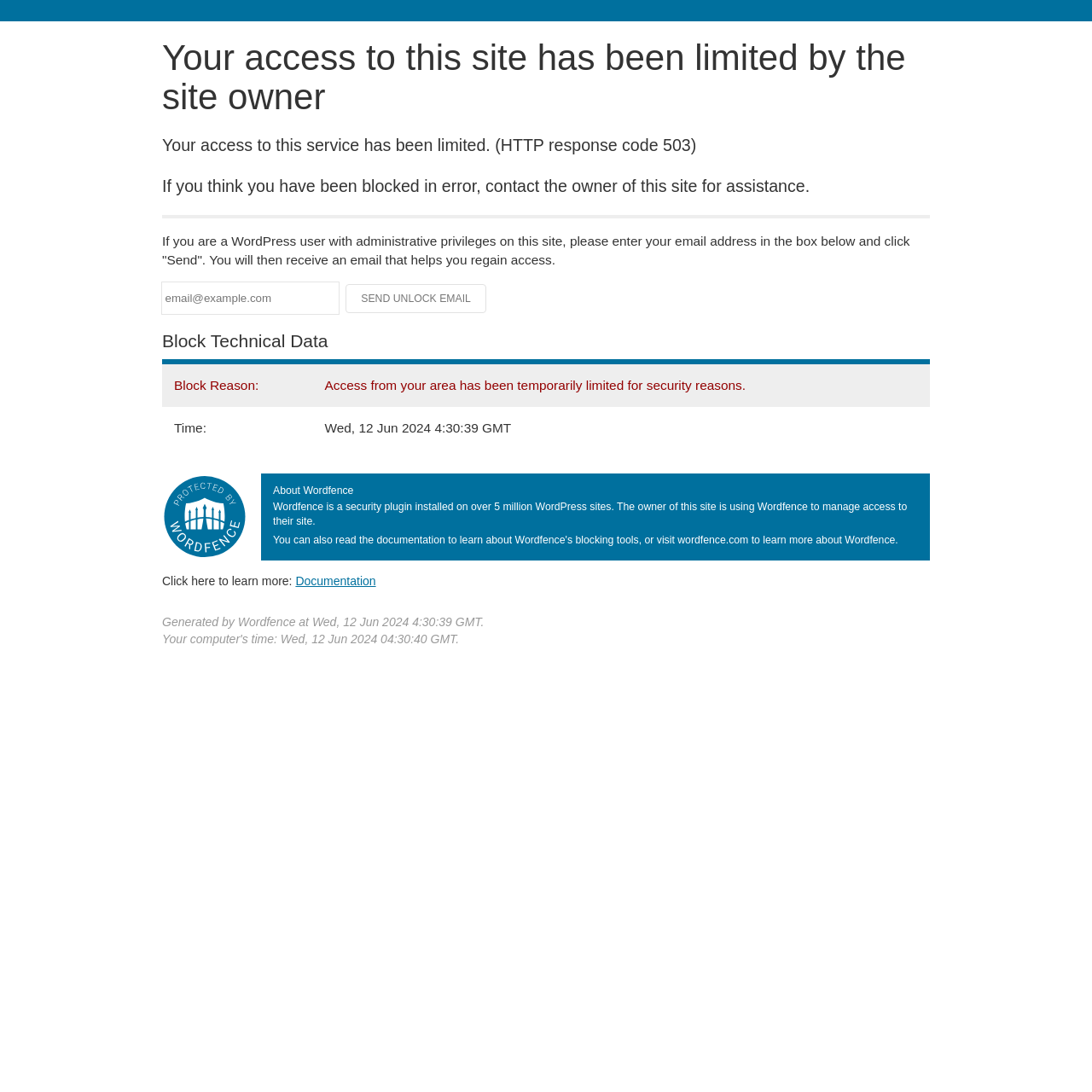Create an in-depth description of the webpage, covering main sections.

This webpage appears to be a blocked access page, indicating that the user's access to the site has been limited by the site owner. At the top of the page, there is a heading that displays the same message. Below this heading, there are three paragraphs of text explaining the reason for the block, how to regain access, and what to do if you are a WordPress user with administrative privileges.

A horizontal separator line divides the top section from the rest of the page. Below the separator, there is a section where a WordPress user can enter their email address in a text box and click a "Send Unlock Email" button to regain access. The button is currently disabled.

Further down the page, there is a section titled "Block Technical Data" that displays information about the block in a table format. The table has two rows, each with a header and a cell containing information about the block reason and time.

To the right of the table, there is an image. Below the image, there is a section about Wordfence, a security plugin installed on over 5 million WordPress sites. This section includes a heading, a paragraph of text, and a link to learn more about Wordfence.

At the bottom of the page, there are two lines of text, one indicating that the page was generated by Wordfence, and the other displaying the date and time the page was generated.